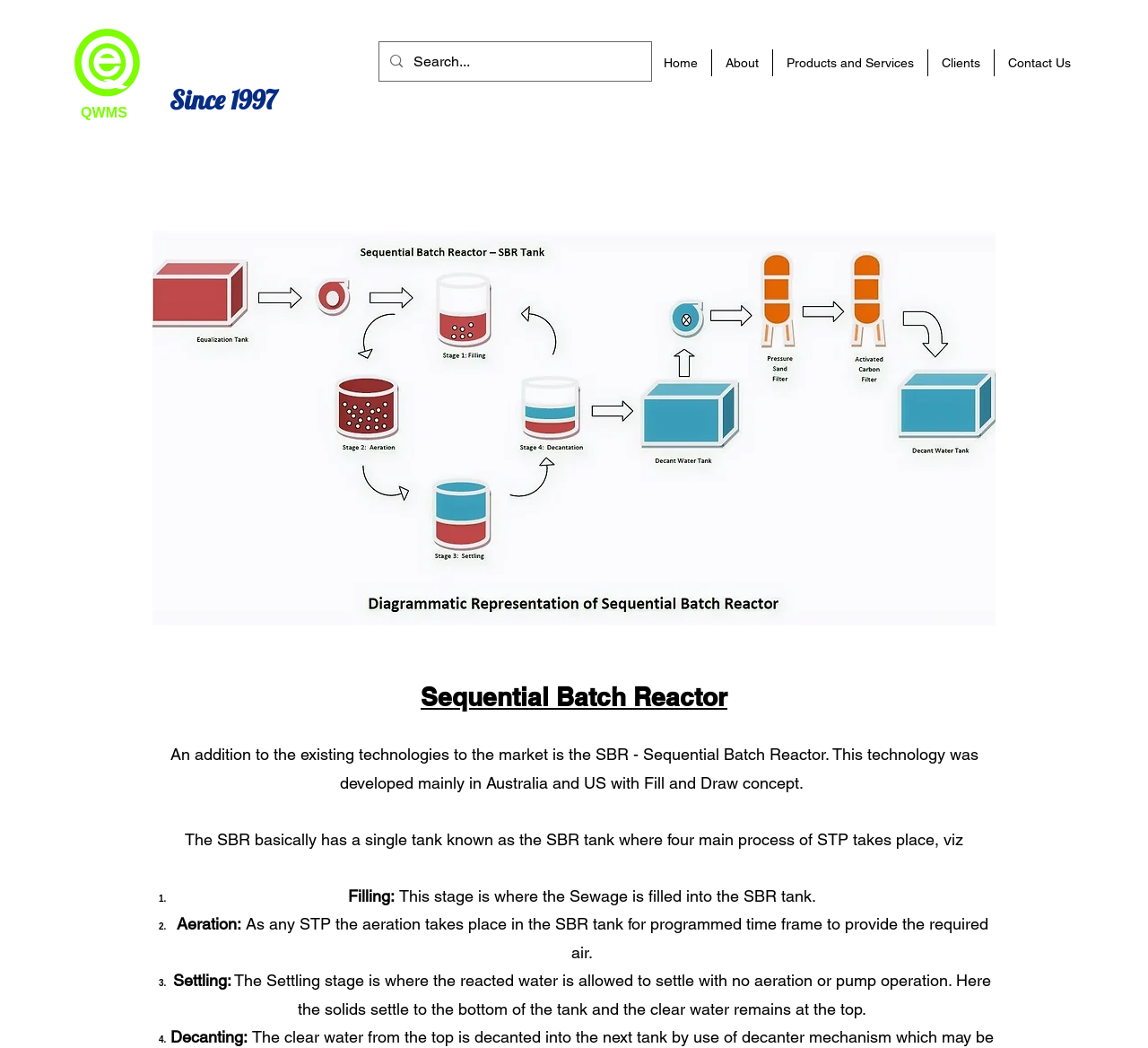What is the purpose of the Aeration stage in the SBR process?
Please provide a comprehensive answer based on the visual information in the image.

The Aeration stage in the SBR process is where air is provided for a programmed time frame to provide the required air for the treatment process. This stage takes place in the SBR tank.